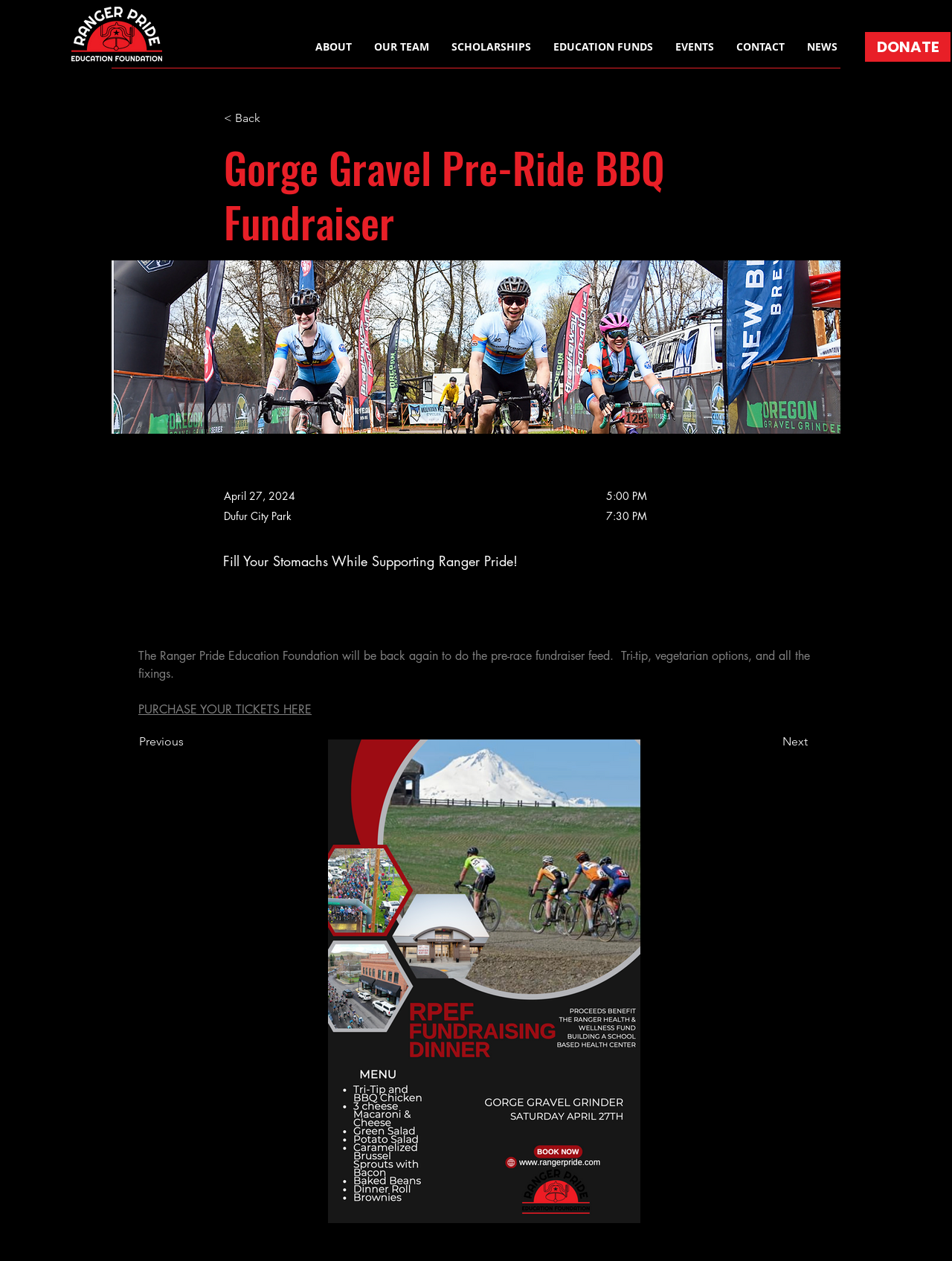Give a short answer to this question using one word or a phrase:
What type of food will be served at the Gorge Gravel Pre-Ride BBQ Fundraiser?

Tri-tip and vegetarian options